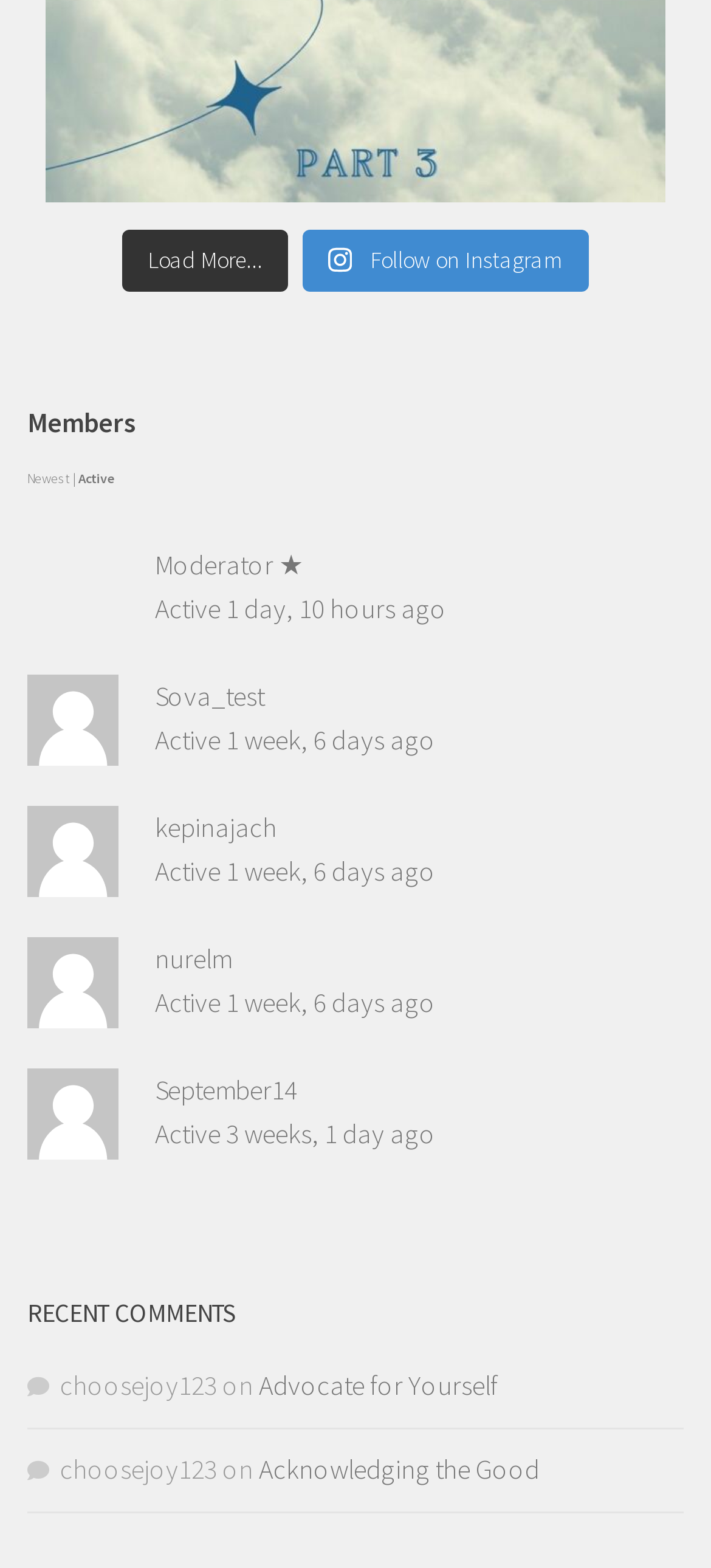How many members are listed?
Analyze the image and deliver a detailed answer to the question.

I counted the number of links with profile pictures and usernames under the 'Members' heading, and there are 8 of them.